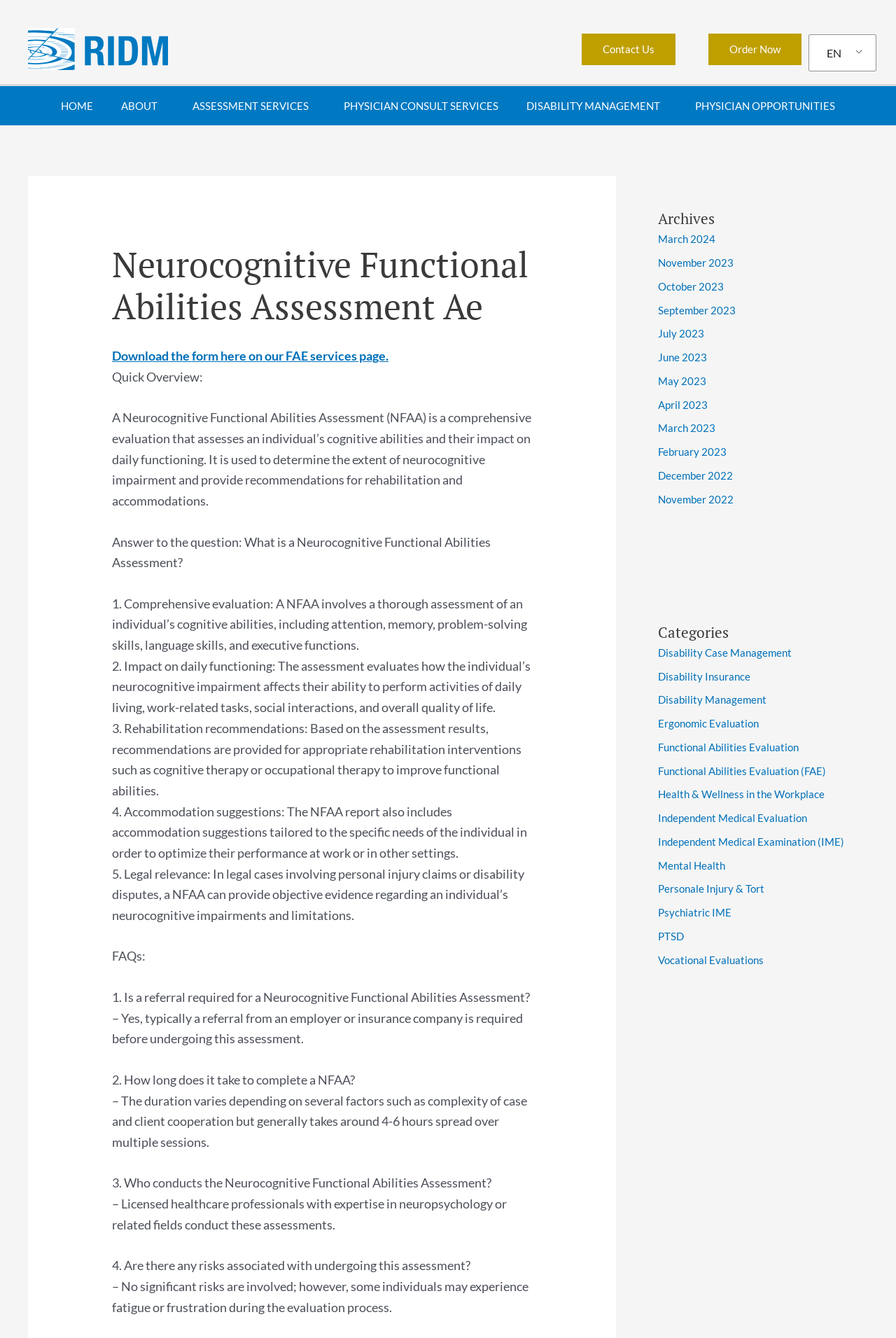Identify the bounding box coordinates of the clickable section necessary to follow the following instruction: "Click on Contact Us". The coordinates should be presented as four float numbers from 0 to 1, i.e., [left, top, right, bottom].

[0.649, 0.025, 0.754, 0.048]